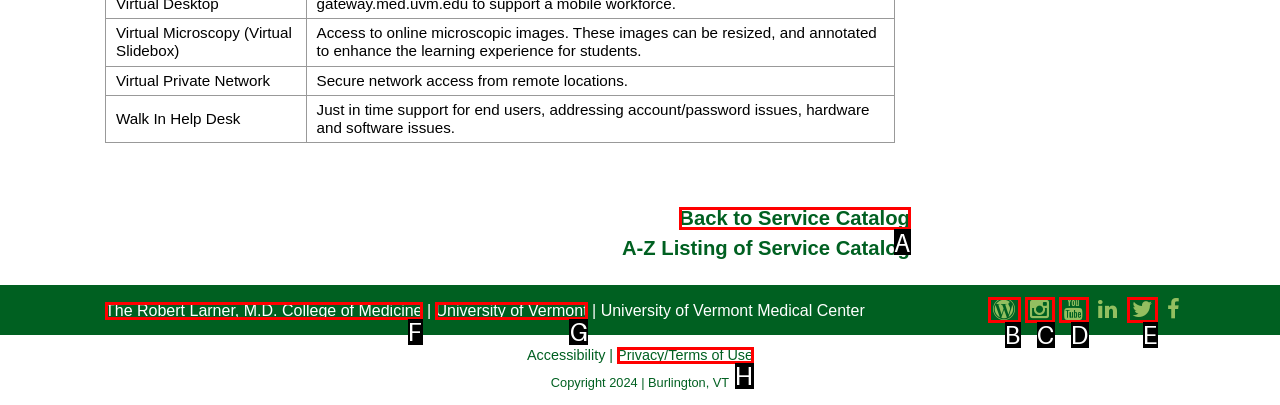Specify which element within the red bounding boxes should be clicked for this task: Go back to Service Catalog Respond with the letter of the correct option.

A